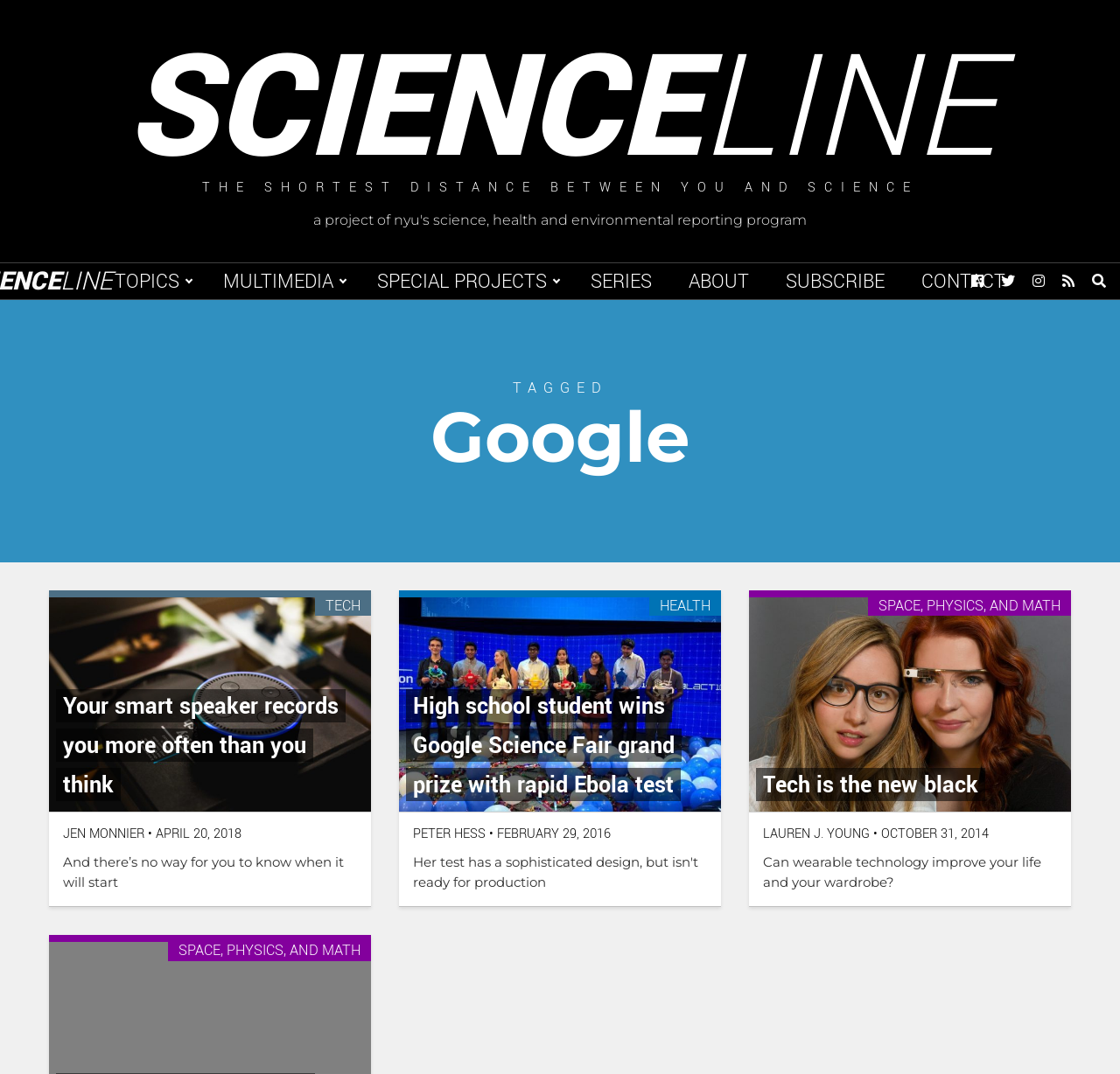Given the description of a UI element: "Special Projects", identify the bounding box coordinates of the matching element in the webpage screenshot.

[0.321, 0.245, 0.51, 0.279]